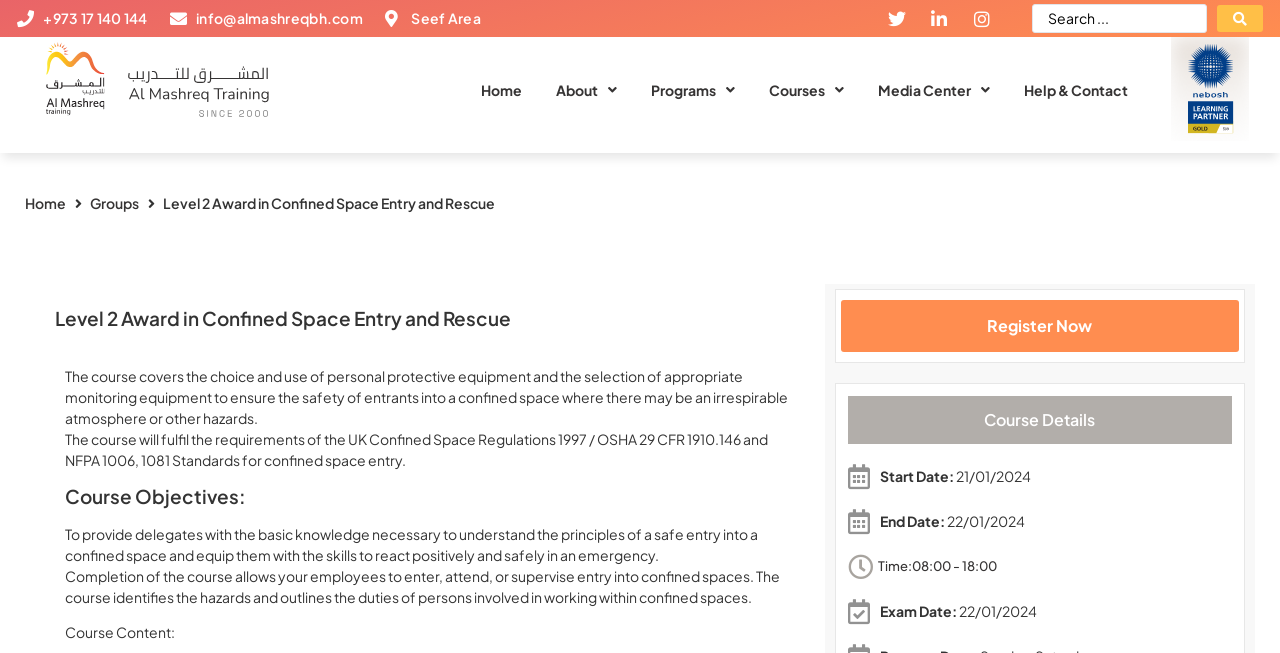Kindly respond to the following question with a single word or a brief phrase: 
What is the duration of the course?

One day